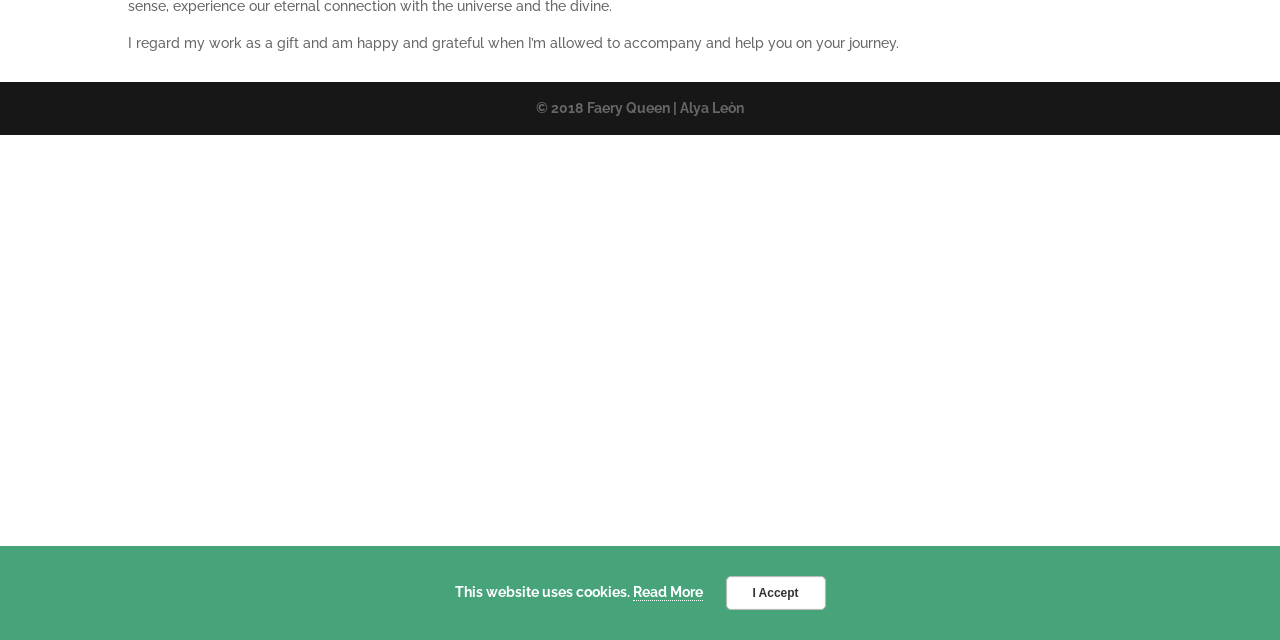Please determine the bounding box coordinates for the UI element described as: "parent_node: Woven asbestos flange covers".

None